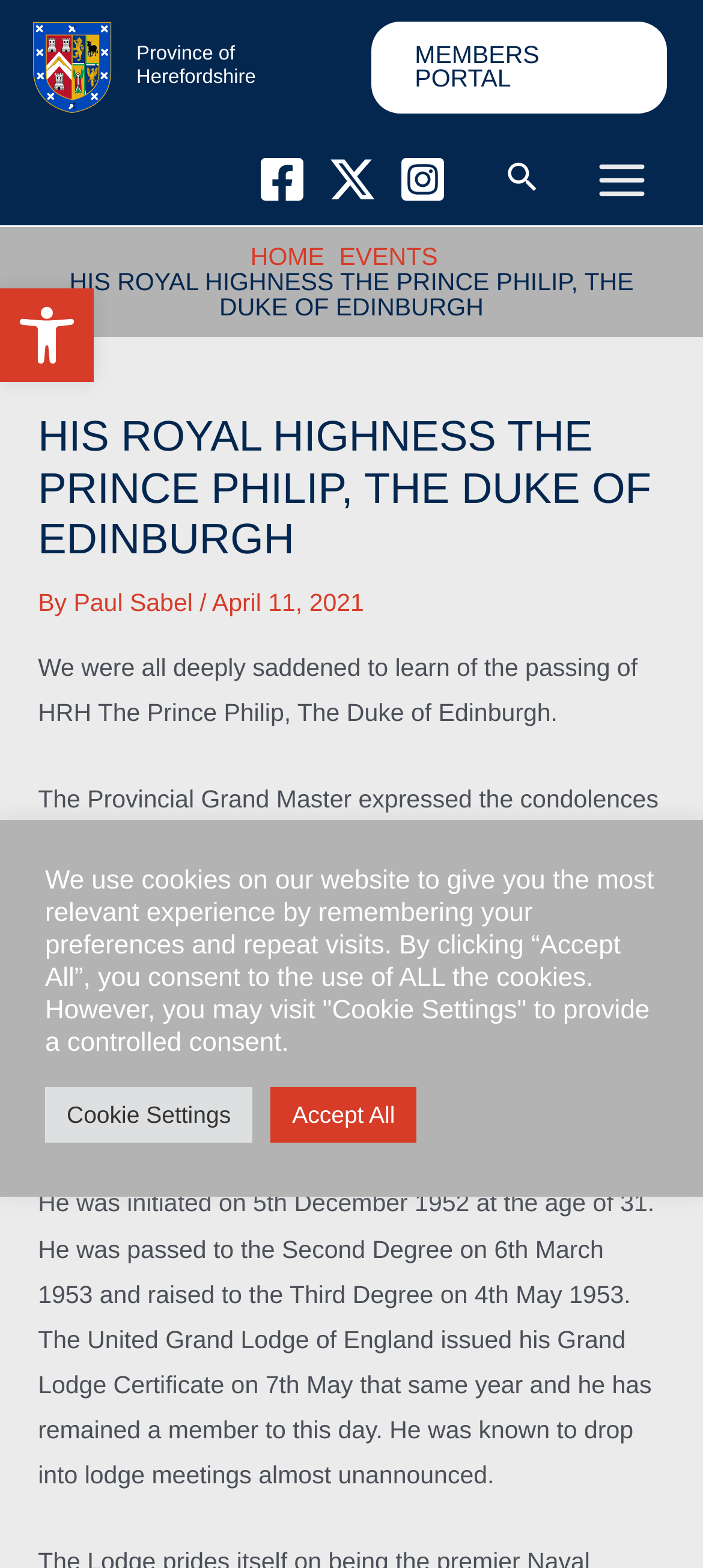Locate the bounding box coordinates of the area you need to click to fulfill this instruction: 'Log in to members portal'. The coordinates must be in the form of four float numbers ranging from 0 to 1: [left, top, right, bottom].

[0.528, 0.013, 0.949, 0.072]